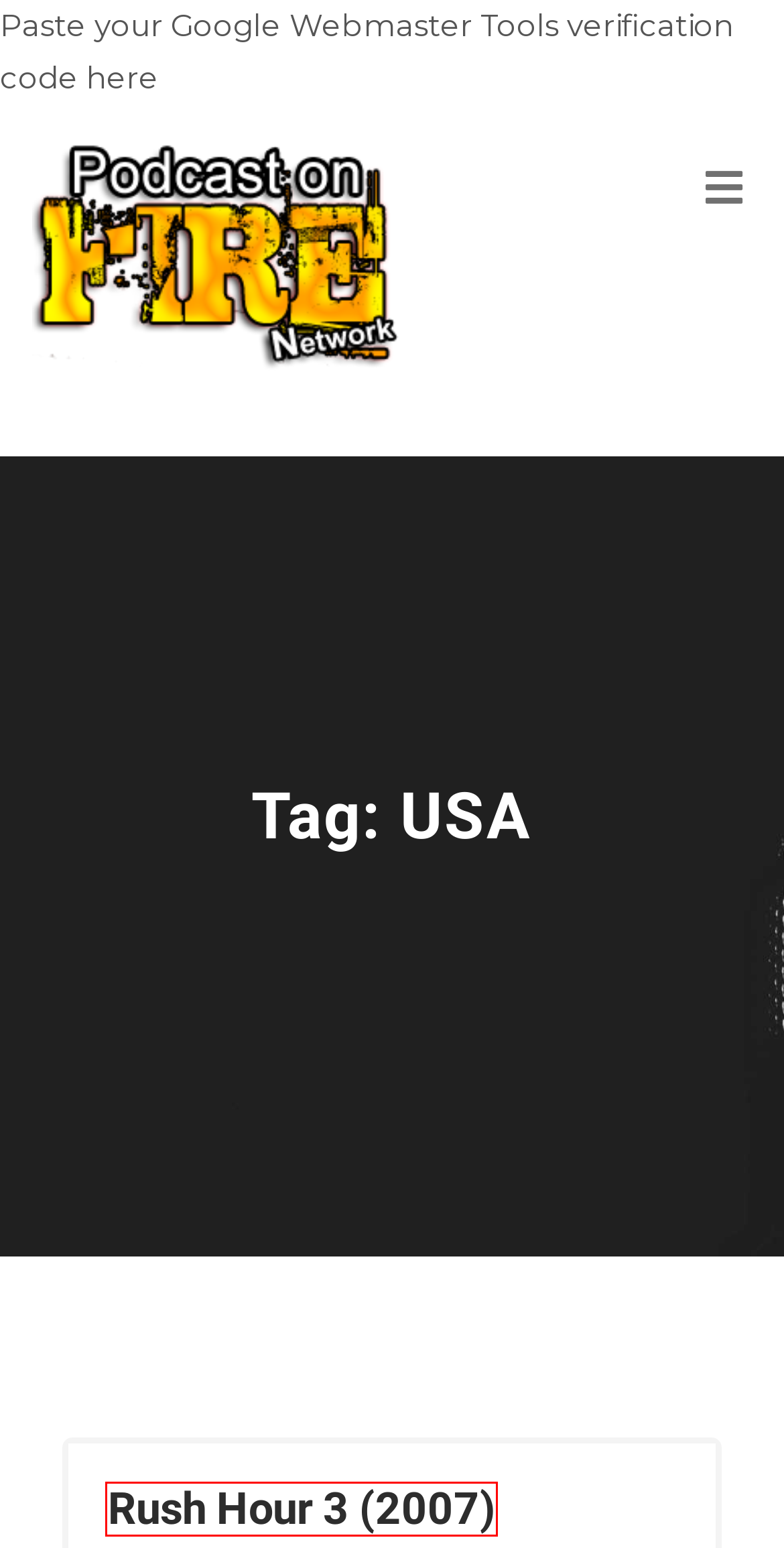Analyze the given webpage screenshot and identify the UI element within the red bounding box. Select the webpage description that best matches what you expect the new webpage to look like after clicking the element. Here are the candidates:
A. Shaw Brothers
B. Anime
C. Films
D. Sabu
E. Jackie Chan Season
F. Taiwan Noir
G. Rush Hour 3 (2007)
H. Japan

G